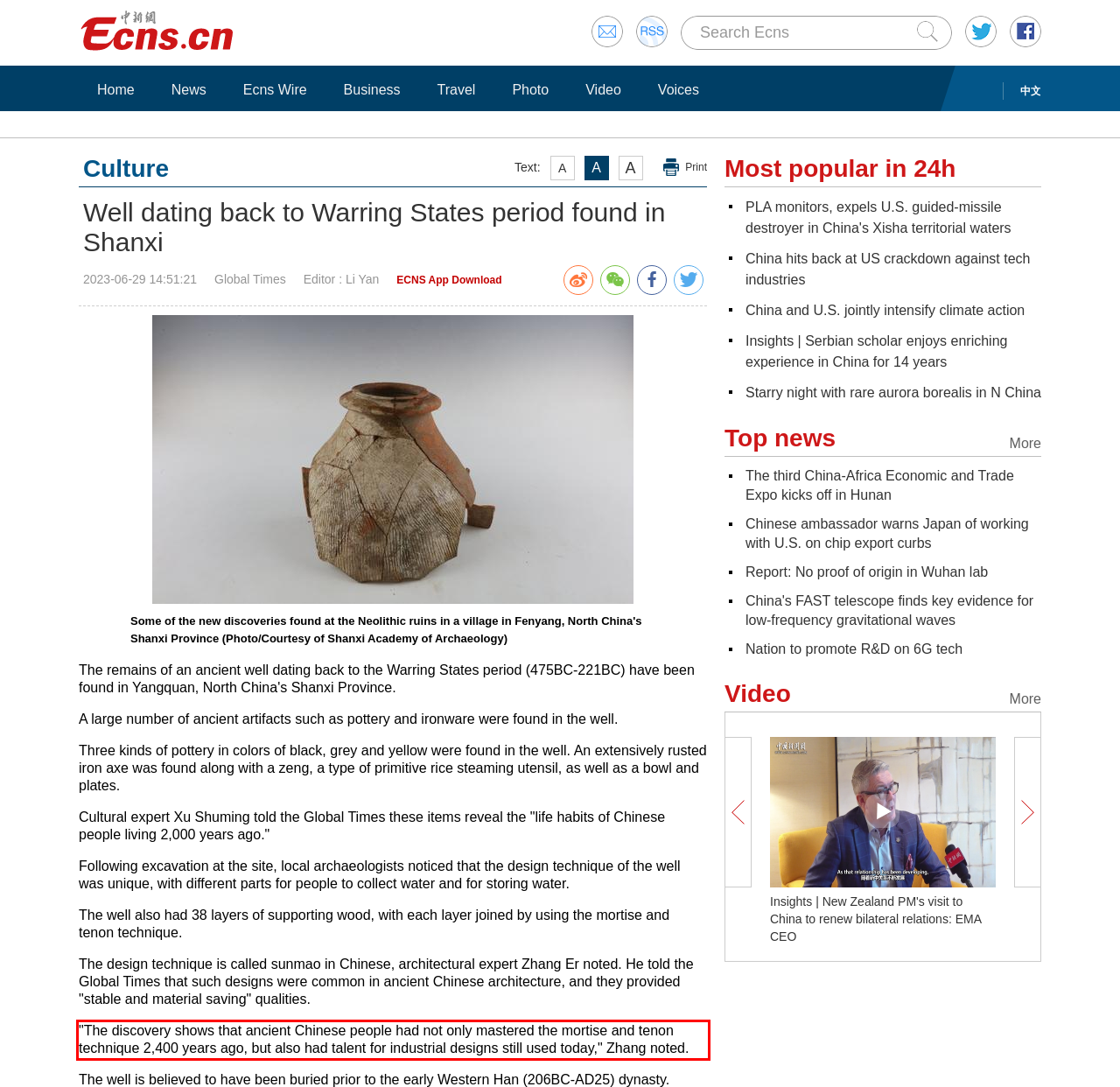Please perform OCR on the text content within the red bounding box that is highlighted in the provided webpage screenshot.

"The discovery shows that ancient Chinese people had not only mastered the mortise and tenon technique 2,400 years ago, but also had talent for industrial designs still used today," Zhang noted.